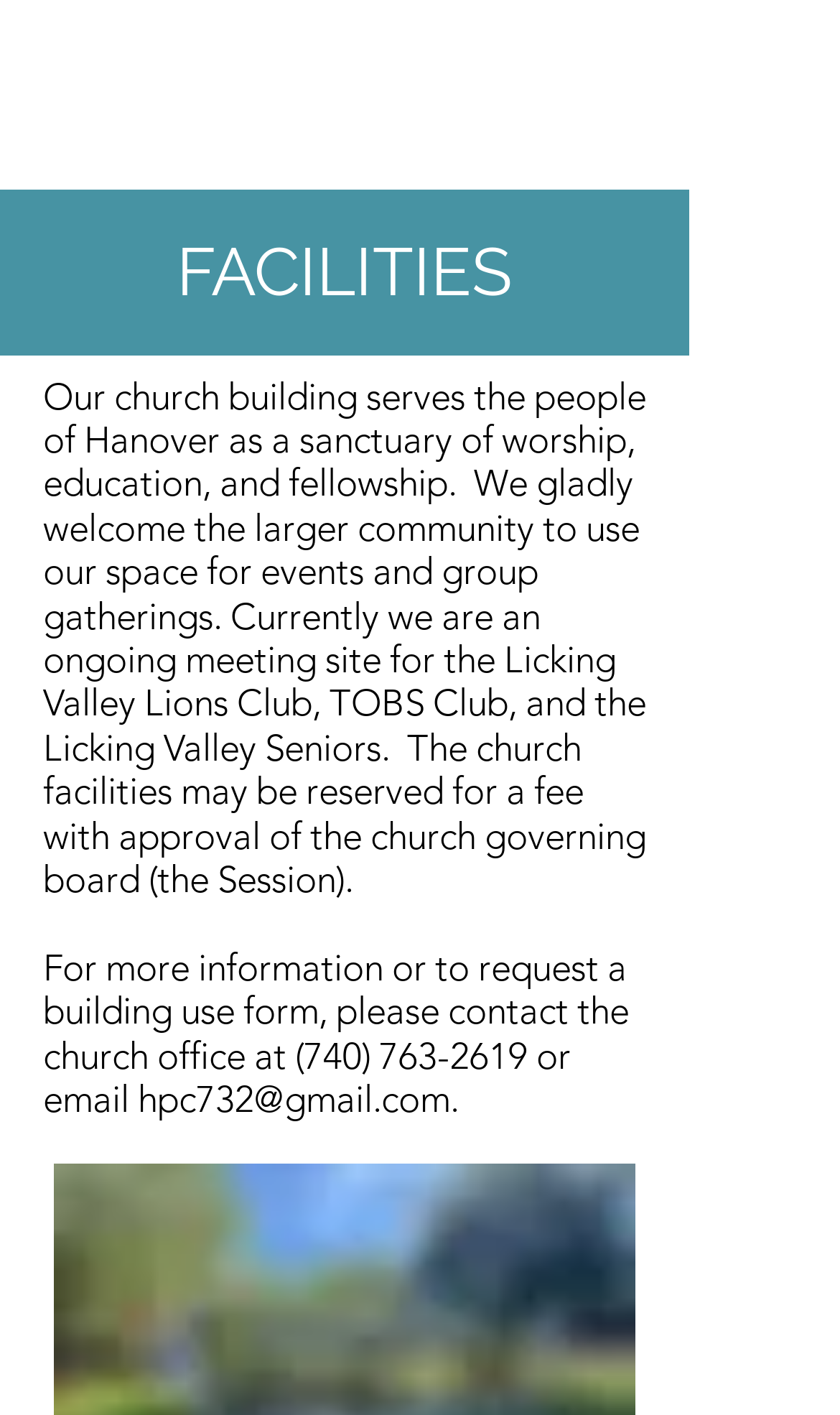Given the description of the UI element: "(740) 763-2619", predict the bounding box coordinates in the form of [left, top, right, bottom], with each value being a float between 0 and 1.

[0.351, 0.73, 0.628, 0.761]